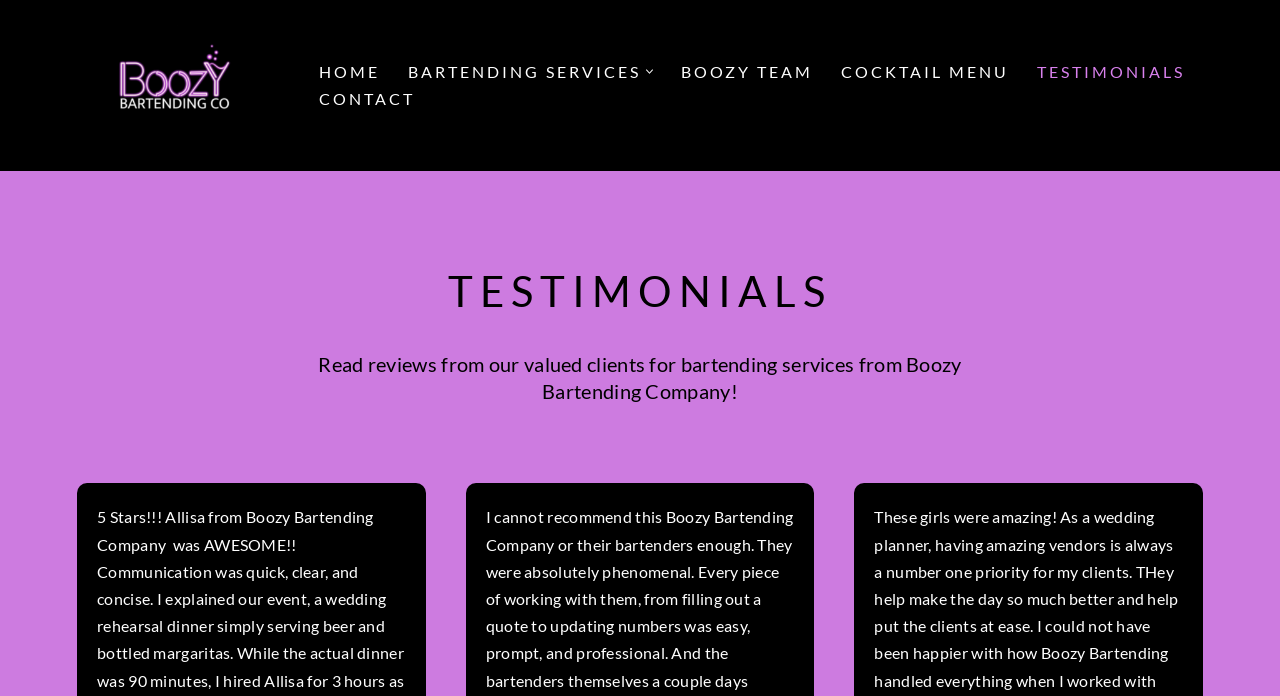Answer the question below in one word or phrase:
What is the purpose of the webpage?

Show testimonials